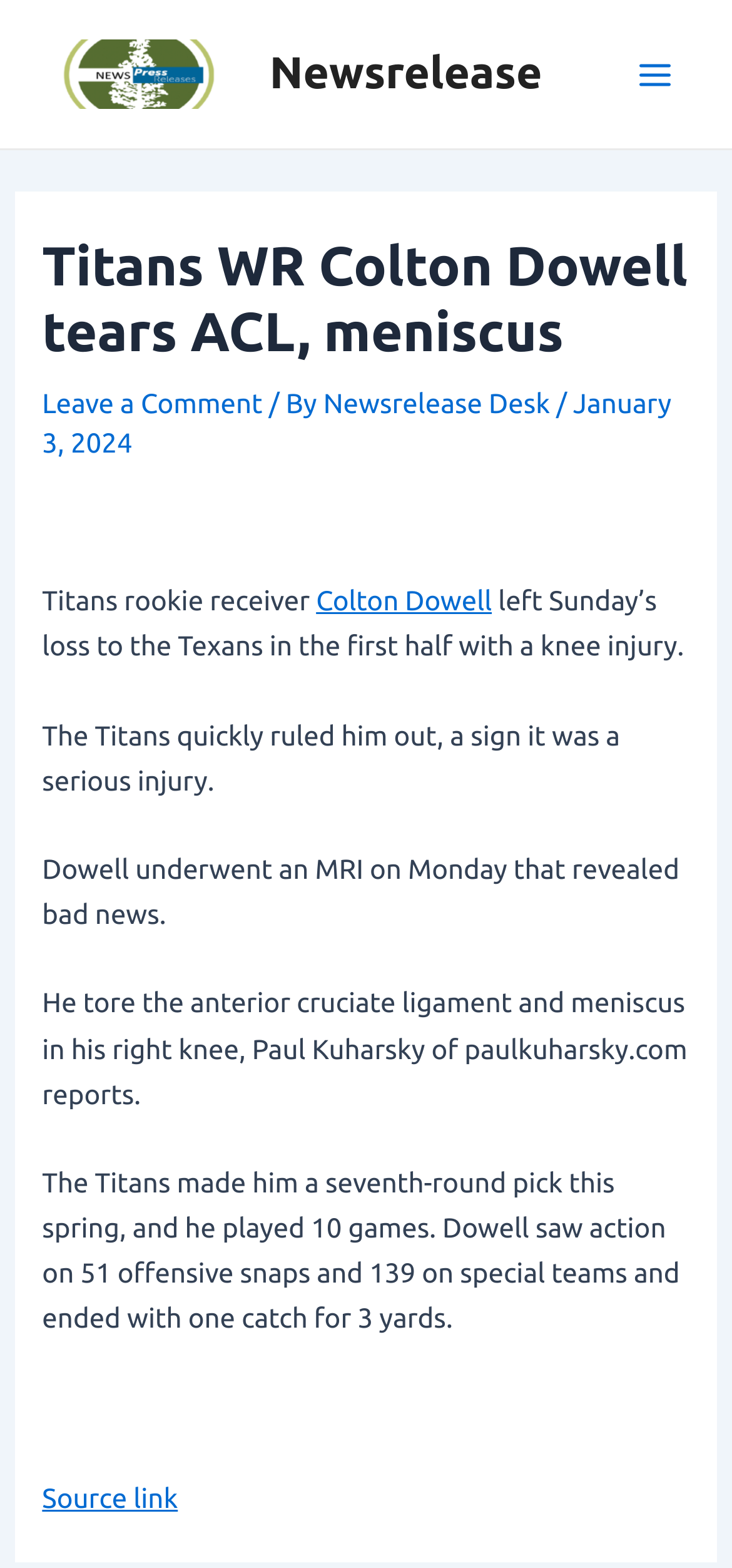Provide the bounding box for the UI element matching this description: "alt="Newsrelease"".

[0.051, 0.035, 0.331, 0.055]